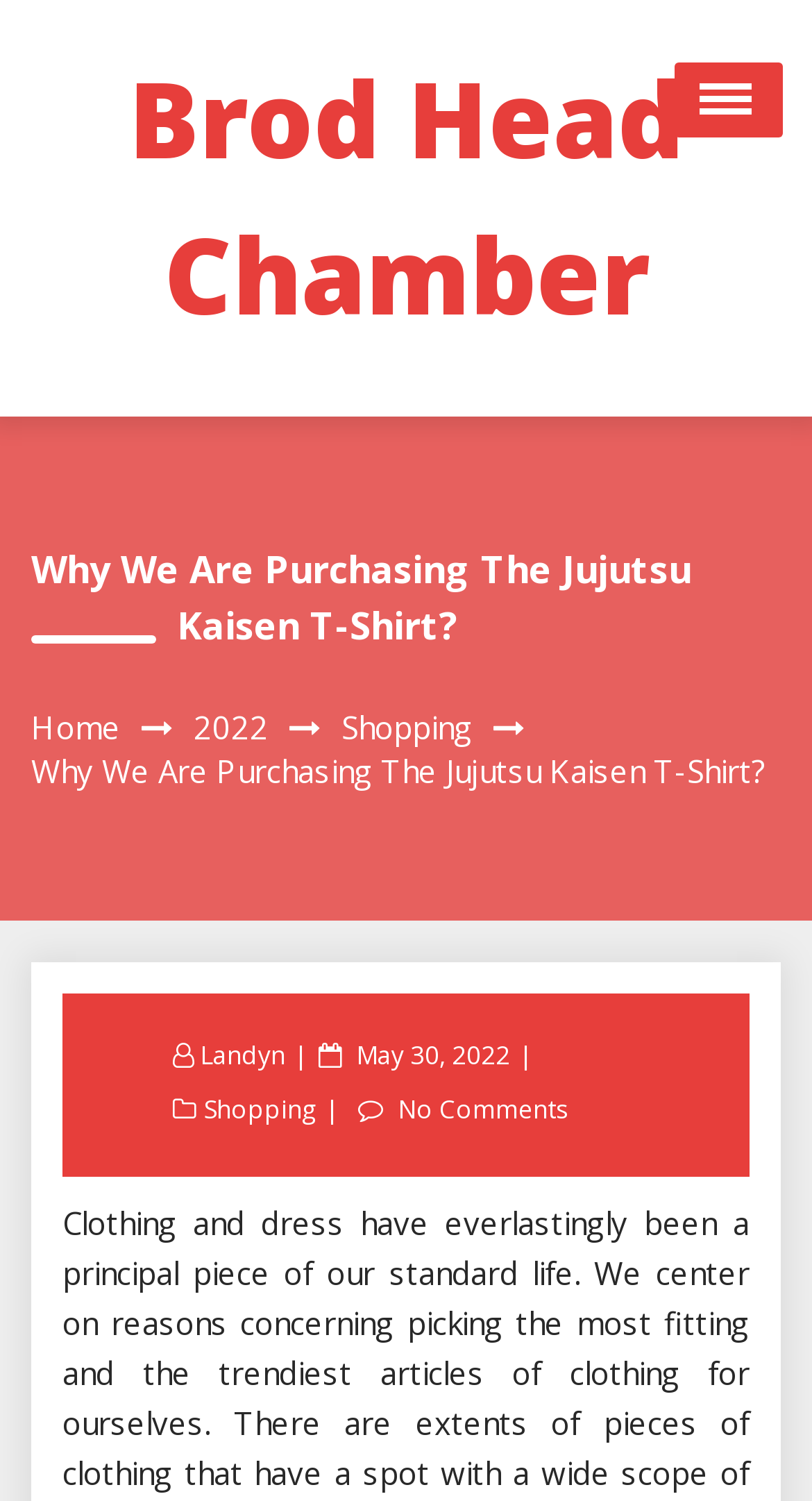Please identify the bounding box coordinates of where to click in order to follow the instruction: "Open the menu".

[0.831, 0.042, 0.964, 0.092]